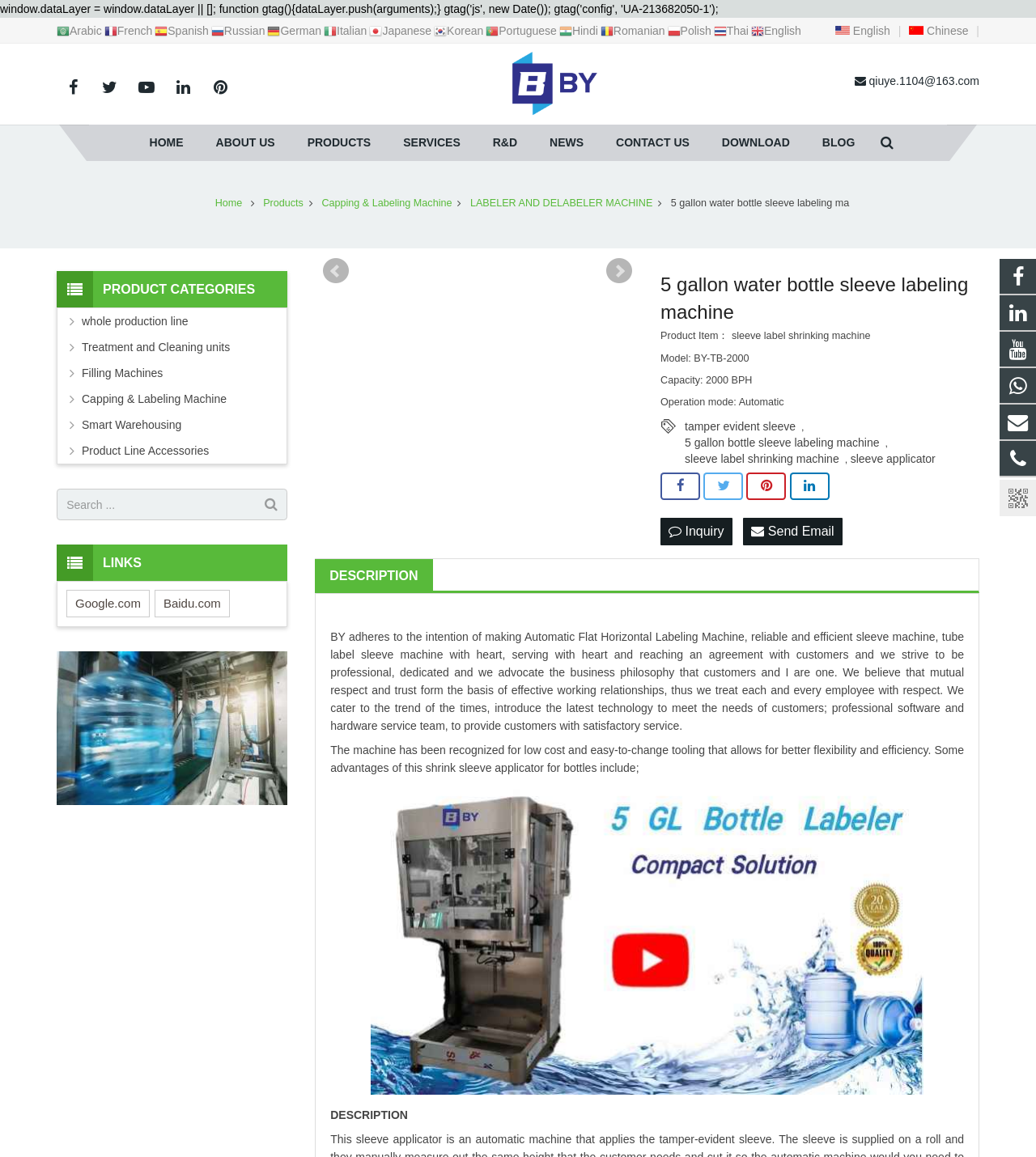Return the bounding box coordinates of the UI element that corresponds to this description: "qiuye.1104@163.com". The coordinates must be given as four float numbers in the range of 0 and 1, [left, top, right, bottom].

[0.839, 0.064, 0.945, 0.075]